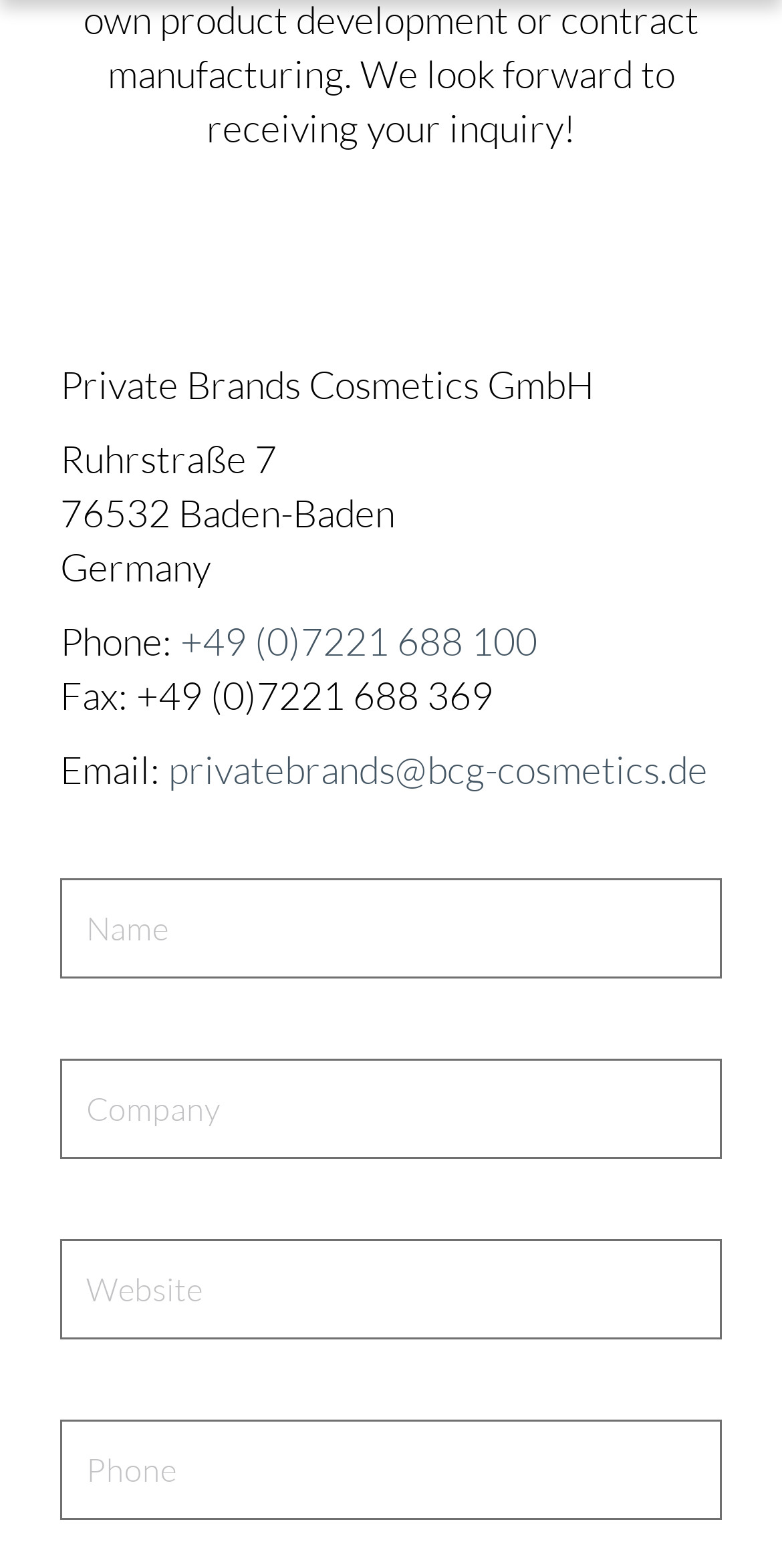Can you specify the bounding box coordinates of the area that needs to be clicked to fulfill the following instruction: "Visit the imprint page"?

[0.695, 0.07, 0.792, 0.089]